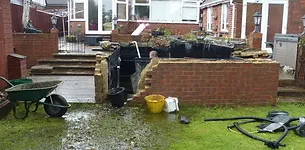What is the purpose of the hose in the foreground?
Provide a short answer using one word or a brief phrase based on the image.

Ongoing work